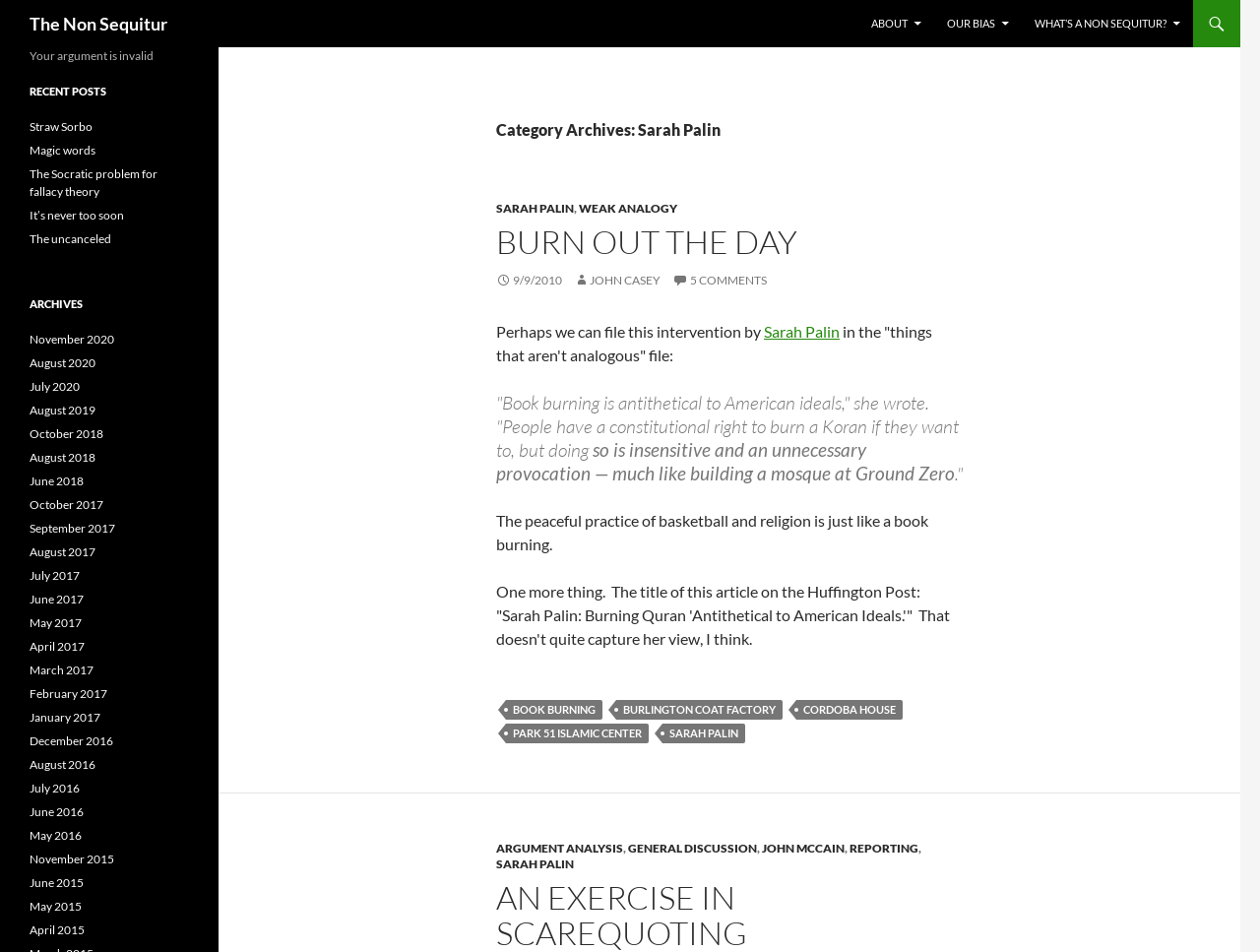What is the number of comments?
From the details in the image, answer the question comprehensively.

The number of comments can be found in the link ' 5 COMMENTS' which is a subheading of the article section.